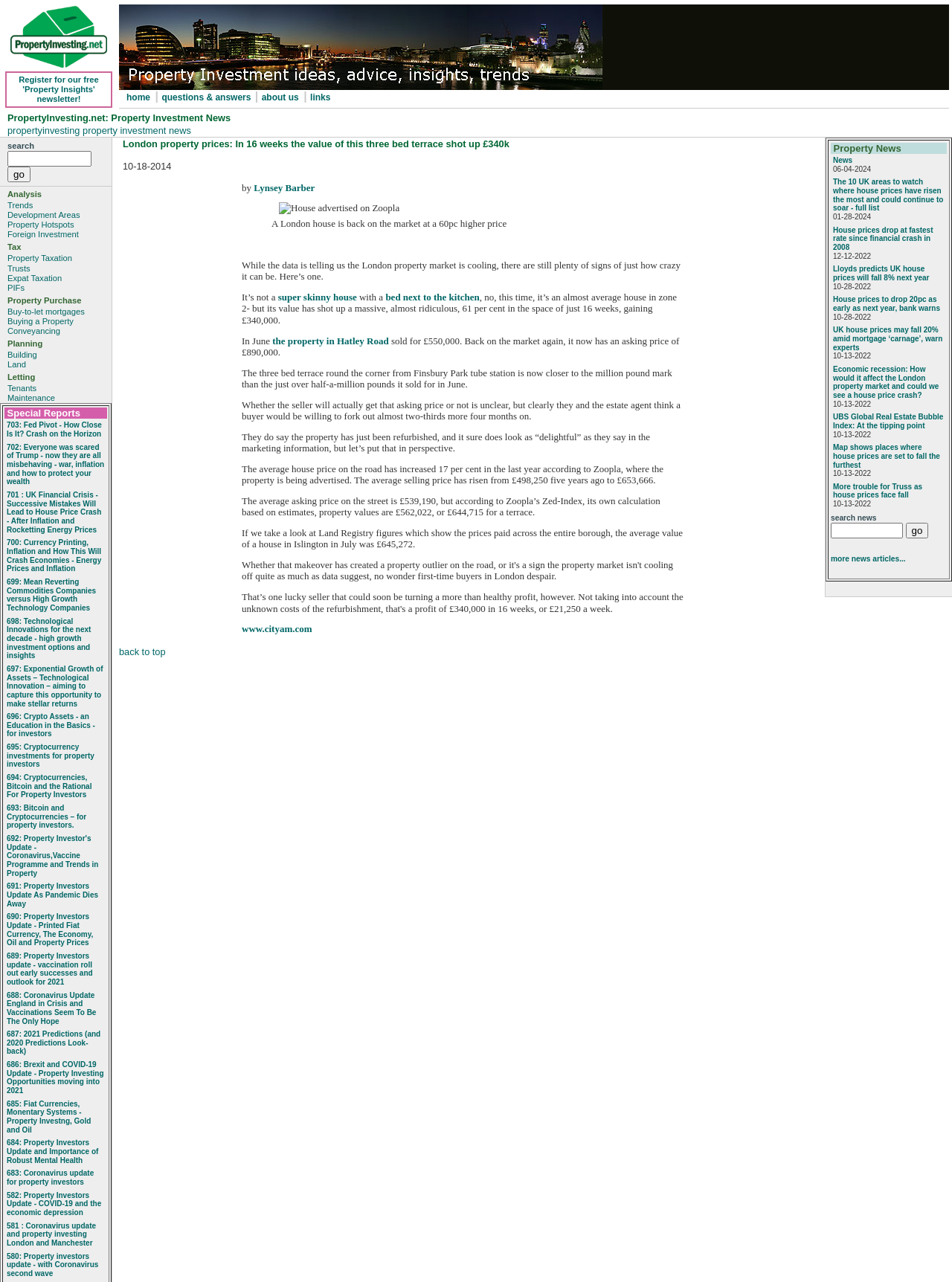Please use the details from the image to answer the following question comprehensively:
What is the main topic of this website?

Based on the webpage's structure and content, it appears to be focused on providing news, ideas, advice, insights, and trends related to property investment.